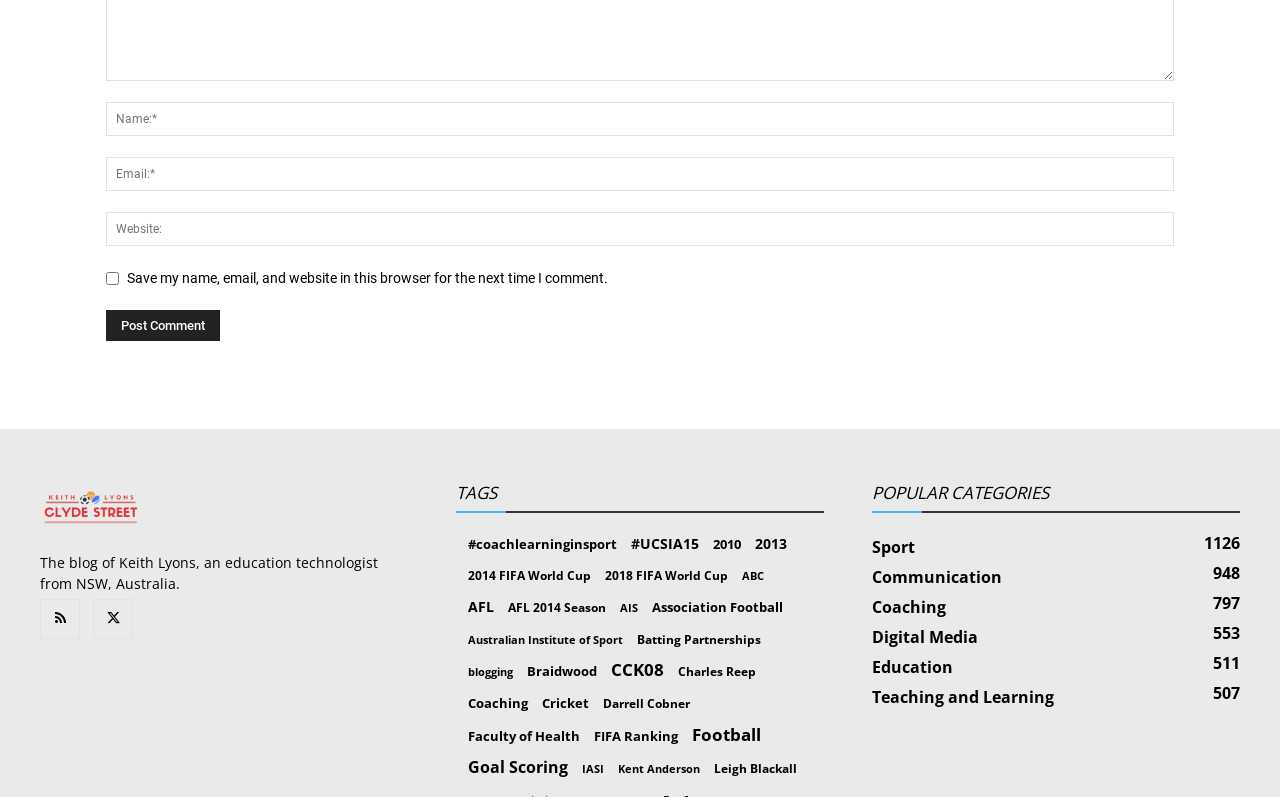Please specify the bounding box coordinates of the clickable region to carry out the following instruction: "Click on the 'Post Comment' button". The coordinates should be four float numbers between 0 and 1, in the format [left, top, right, bottom].

[0.083, 0.389, 0.172, 0.428]